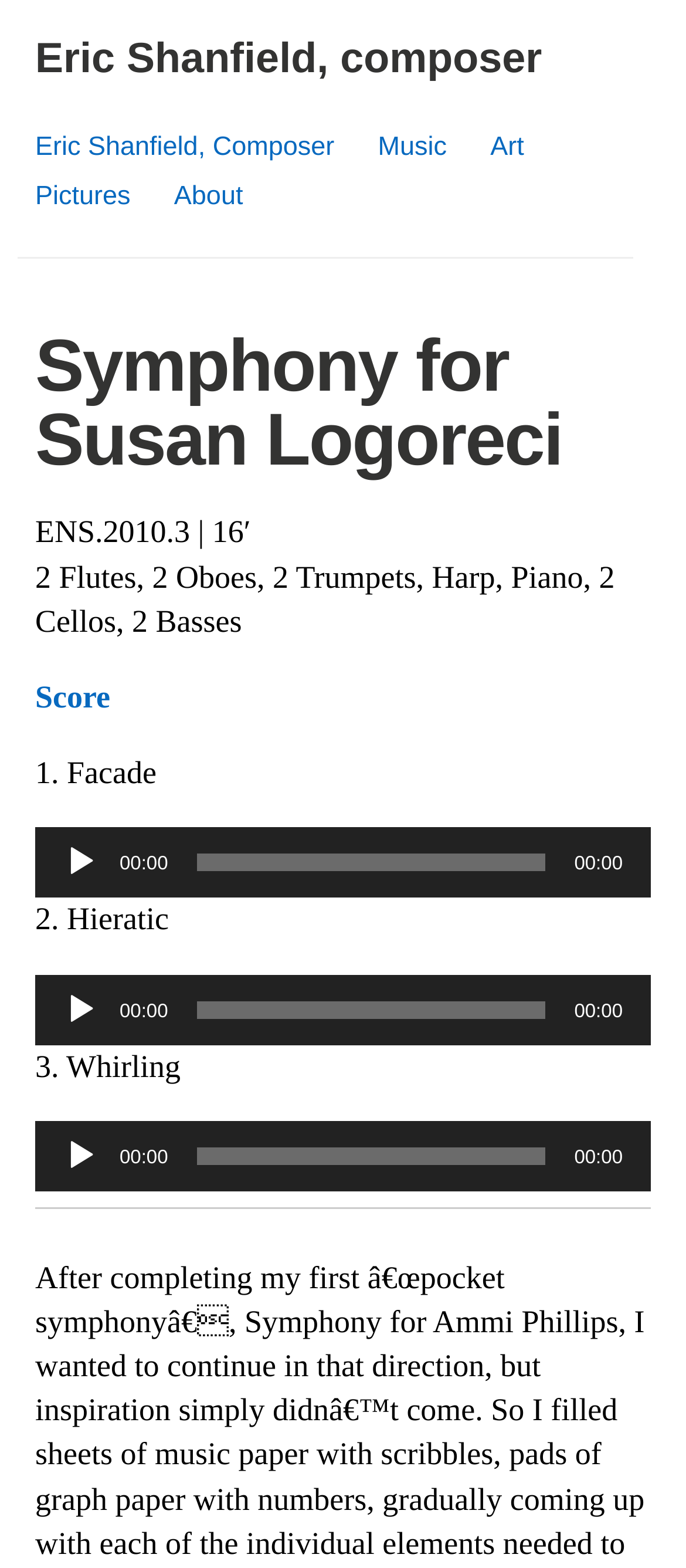Kindly determine the bounding box coordinates for the area that needs to be clicked to execute this instruction: "Play the second audio".

[0.092, 0.632, 0.144, 0.655]